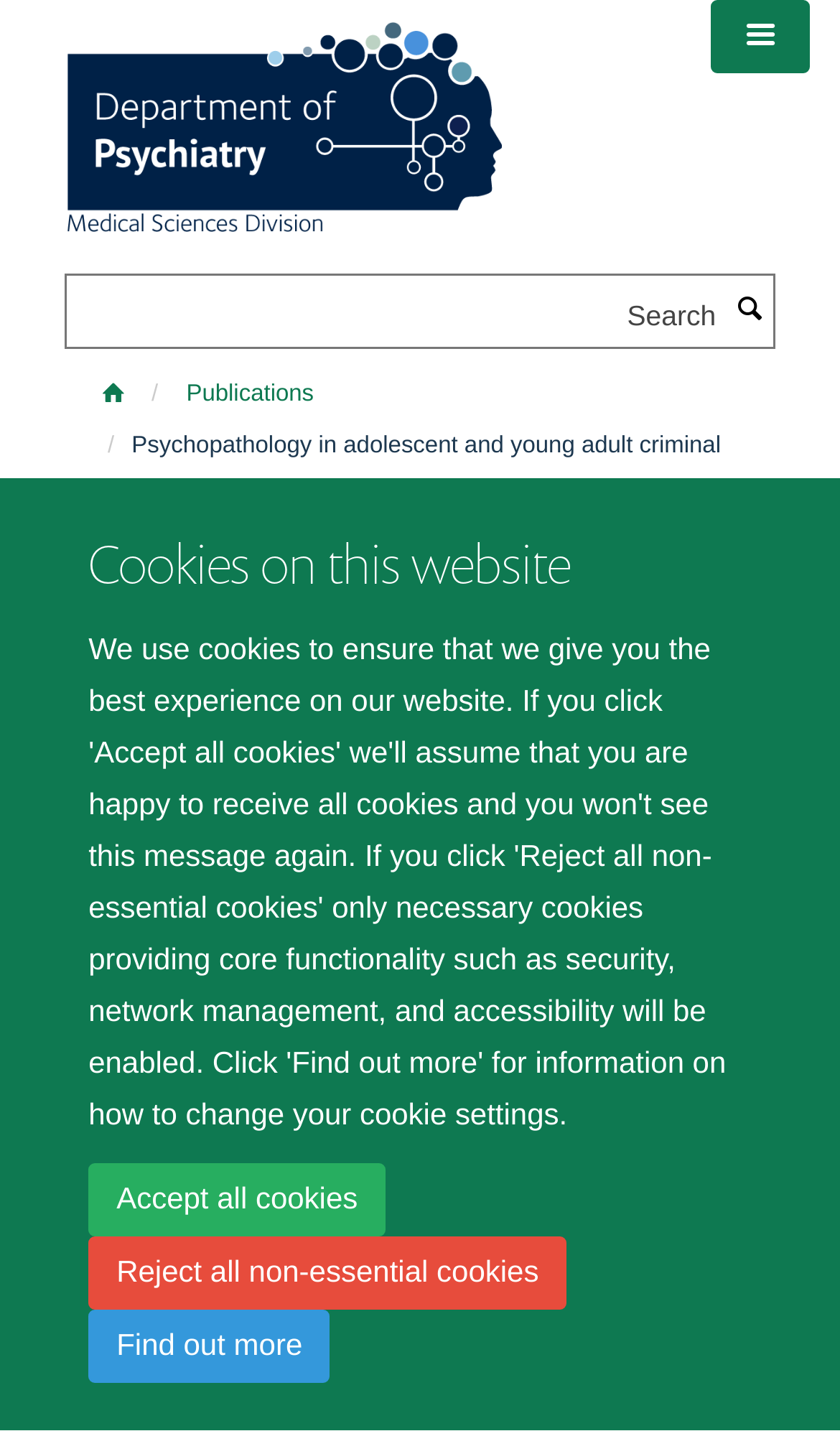Using the details in the image, give a detailed response to the question below:
What is the search function for on the webpage?

I found a textbox with a label 'Search' and a button with the same text, which suggests that the search function is to search for something on the webpage.